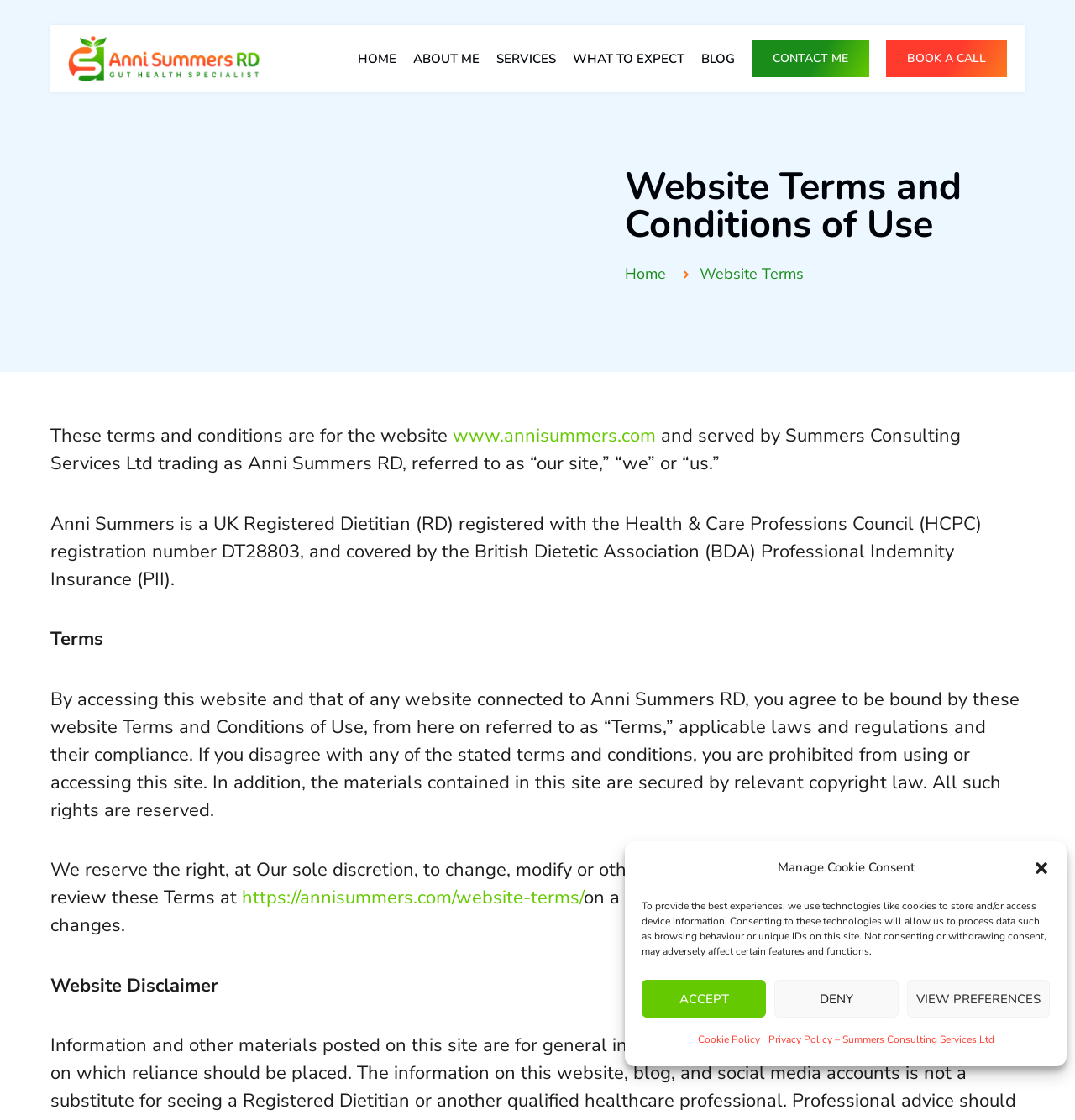Please identify the bounding box coordinates of the clickable region that I should interact with to perform the following instruction: "Click the 'Anni Summers Gut Health Specialist Logo' link". The coordinates should be expressed as four float numbers between 0 and 1, i.e., [left, top, right, bottom].

[0.062, 0.031, 0.242, 0.074]